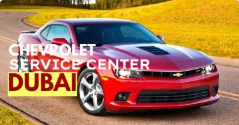Please provide a detailed answer to the question below by examining the image:
What is emphasized by the combination of the vehicle and landscape?

The combination of the striking vehicle and the lush yellow-green landscape emphasizes the charm of Dubai as not just a city of luxurious lifestyles, but also a hub for automotive excellence.